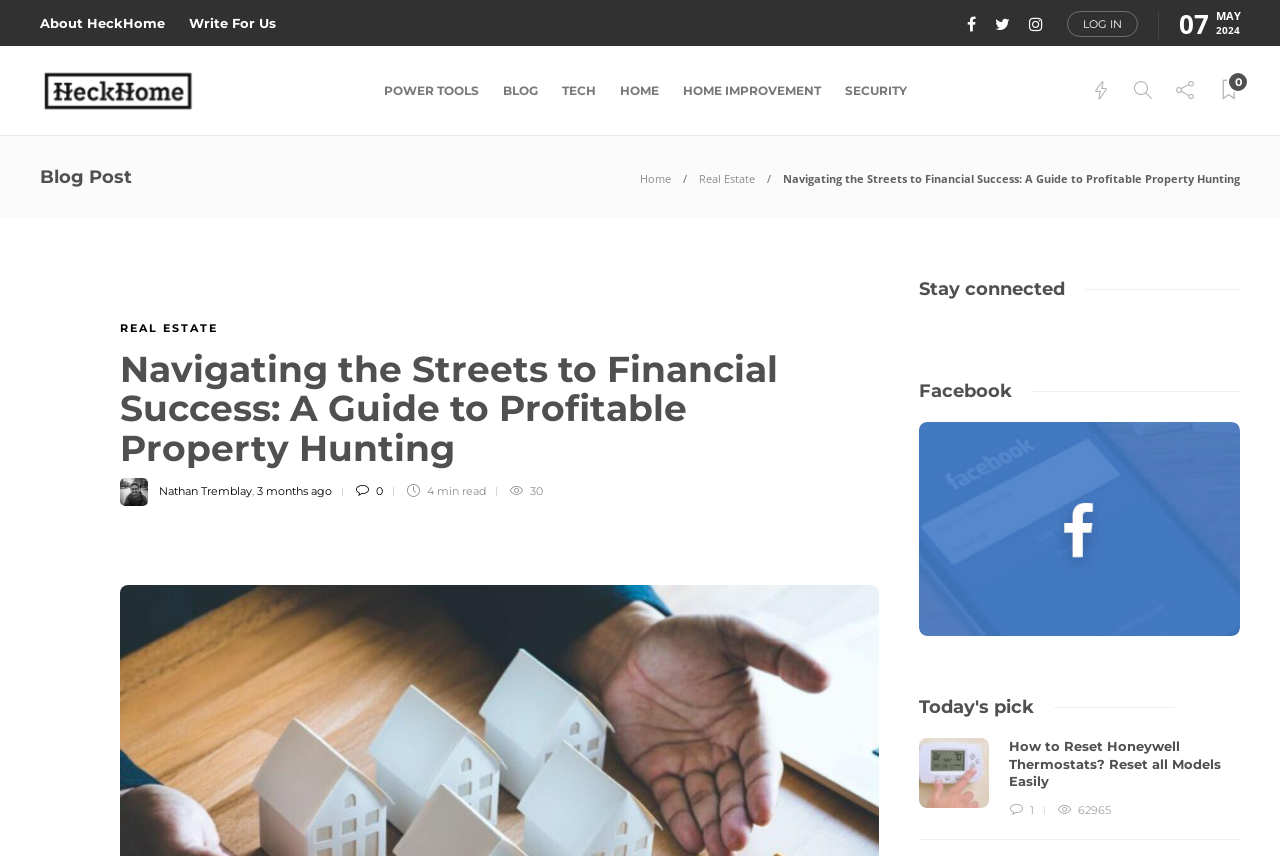Please identify the bounding box coordinates of the clickable region that I should interact with to perform the following instruction: "Click on the 'About HeckHome' link". The coordinates should be expressed as four float numbers between 0 and 1, i.e., [left, top, right, bottom].

[0.031, 0.004, 0.129, 0.05]